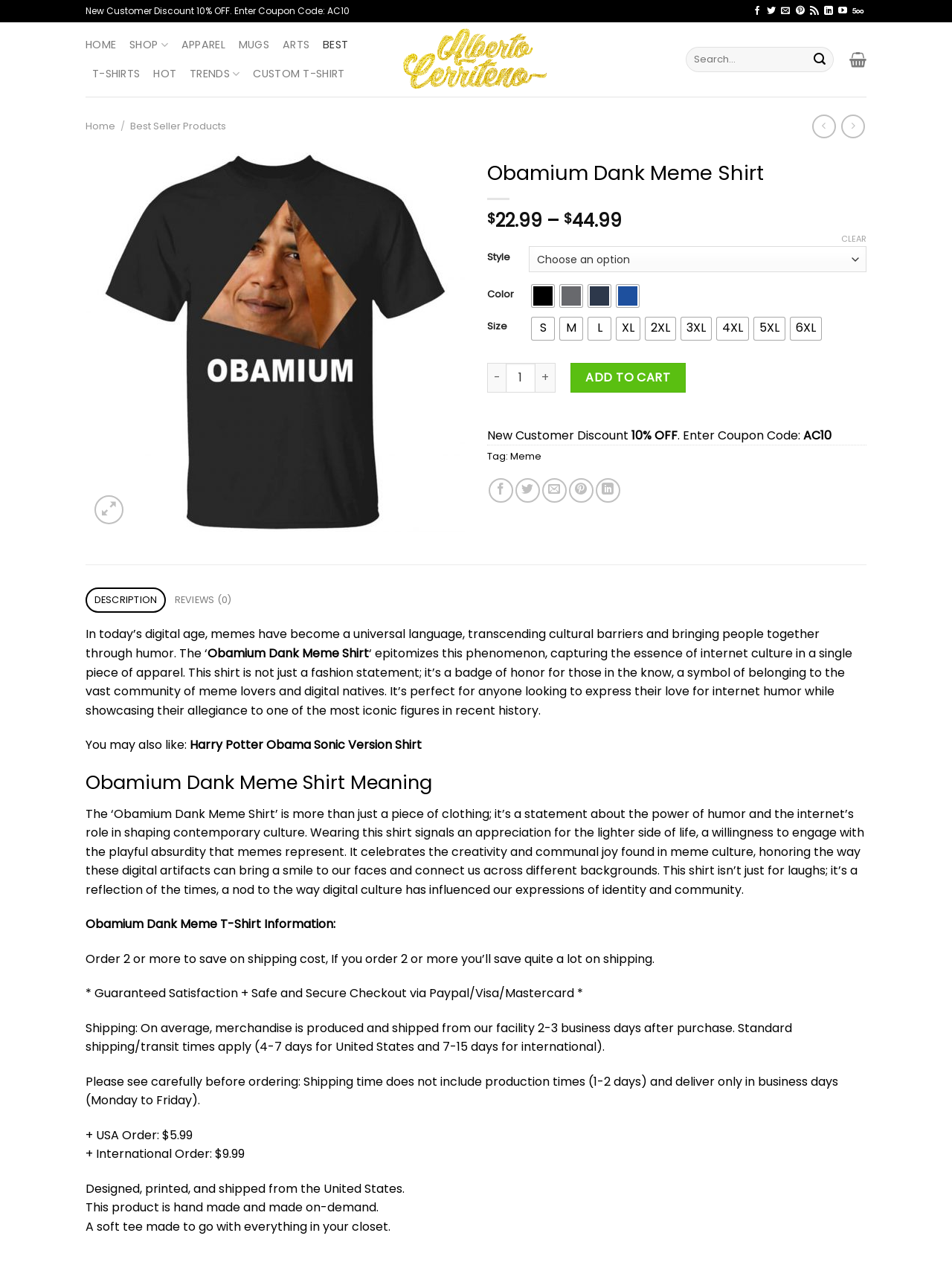Can you extract the headline from the webpage for me?

Obamium Dank Meme Shirt